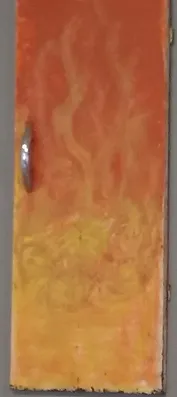Offer an in-depth caption that covers the entire scene depicted in the image.

This vibrant artwork features a striking door, painted in a gradient of warm colors that transition from deep orange at the top to a lighter yellow towards the bottom. The surface displays fluid, swirling patterns that evoke the feeling of flames or flowing lava, suggesting themes of transformation and energy. A sleek metallic handle stands out against the textured, fiery backdrop, adding a contemporary touch to the piece. This door symbolizes an entry point to new experiences, inviting viewers to explore a world of creativity and inspiration. Such artistic expressions resonate deeply with the journey of individuals seeking healing and self-discovery, much like those undertaken by holistic practitioners and artists.